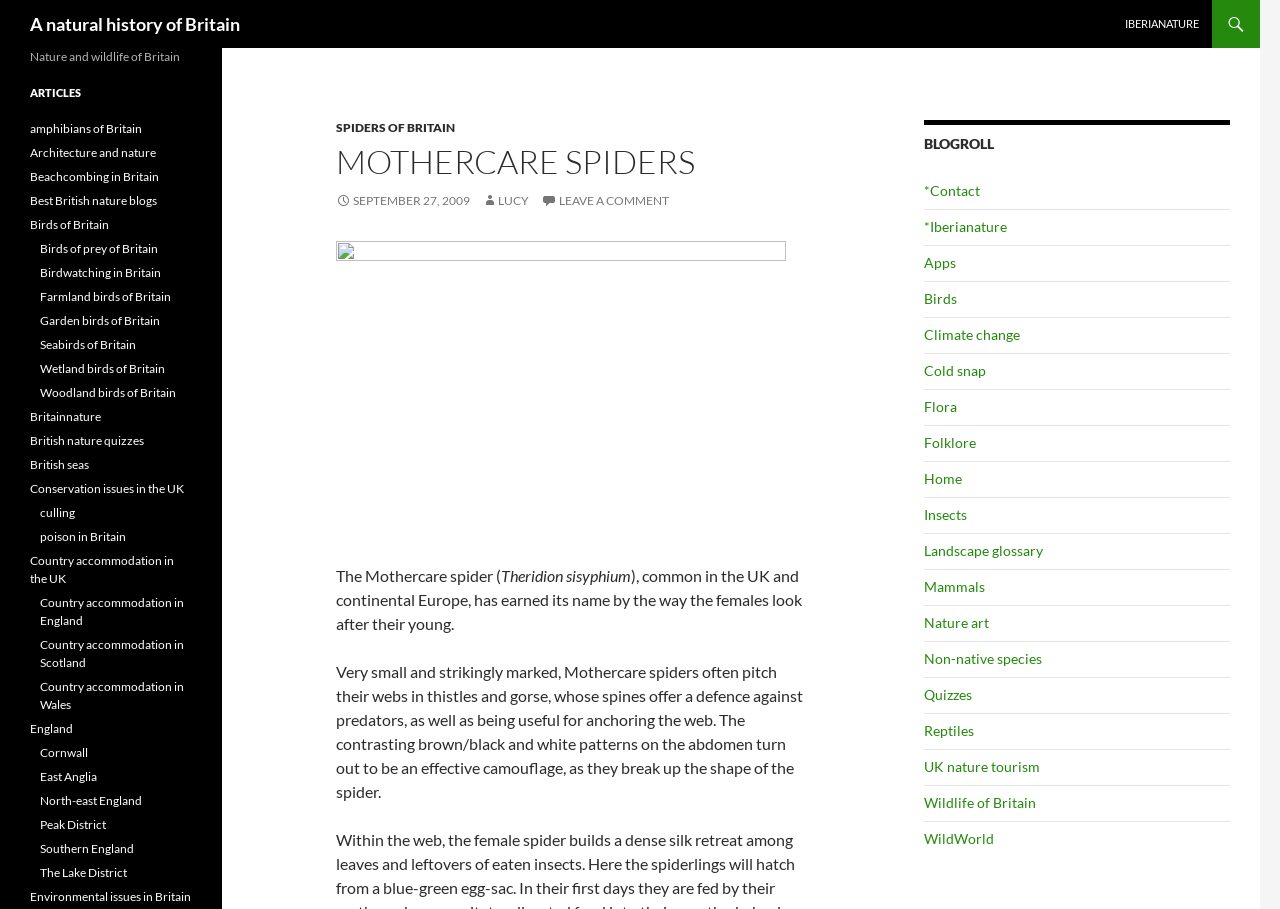Find the coordinates for the bounding box of the element with this description: "iberianature".

[0.87, 0.0, 0.946, 0.053]